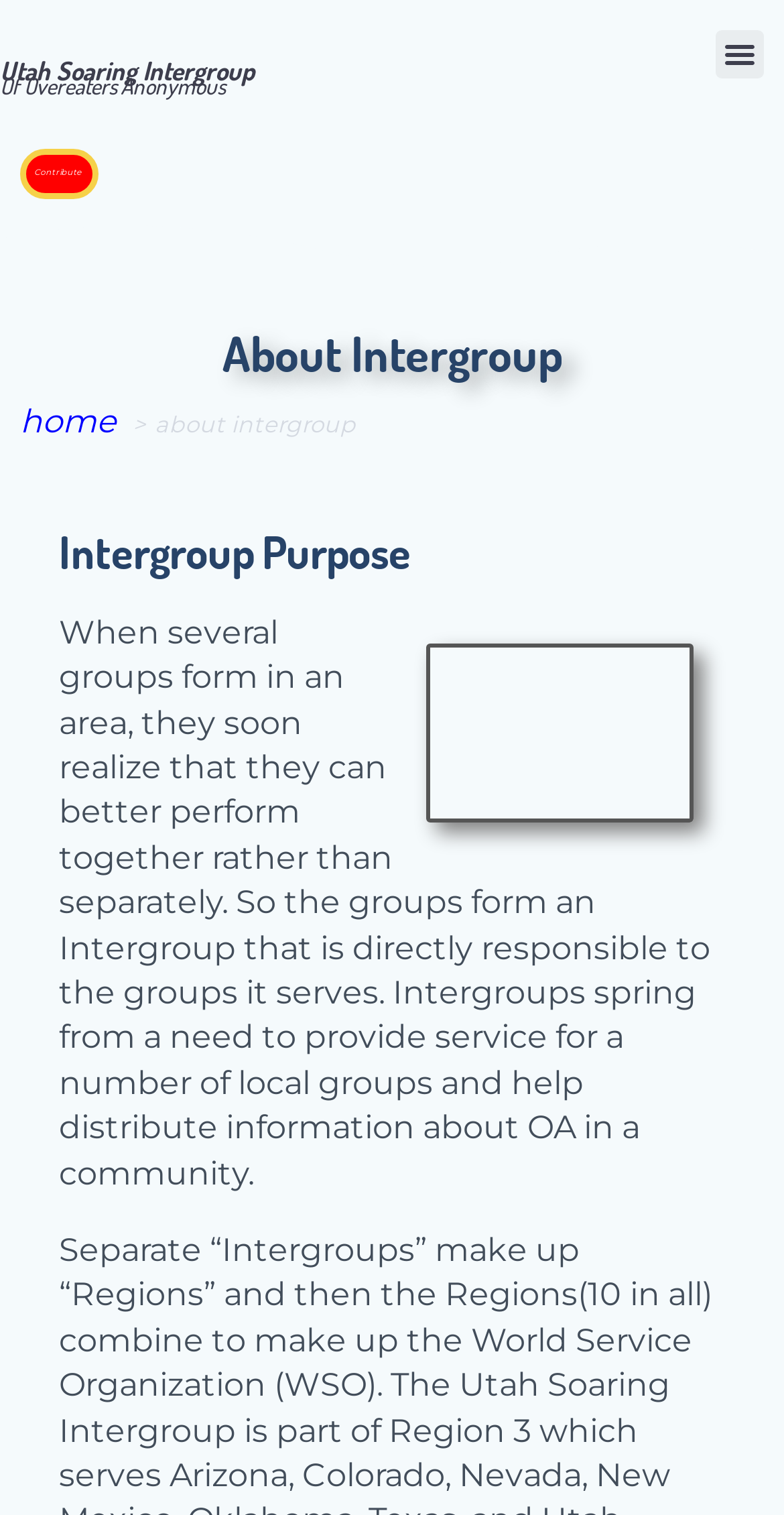Generate a comprehensive description of the webpage content.

The webpage is about Overeaters Anonymous Utah, specifically the About Intergroup section. At the top, there is a header section with the title "Utah Soaring Intergroup" and a subtitle "Of Overeaters Anonymous". On the top right corner, there is a menu toggle button. 

Below the header, there are several navigation links, including "Contribute" on the left and a breadcrumb navigation with links to "home" and "about intergroup". 

The main content of the page is divided into sections. The first section is headed by "About Intergroup" and has a brief description of the intergroup's purpose. This section is followed by a longer paragraph that explains the purpose of an intergroup, which is to provide service to local groups and distribute information about OA in the community.